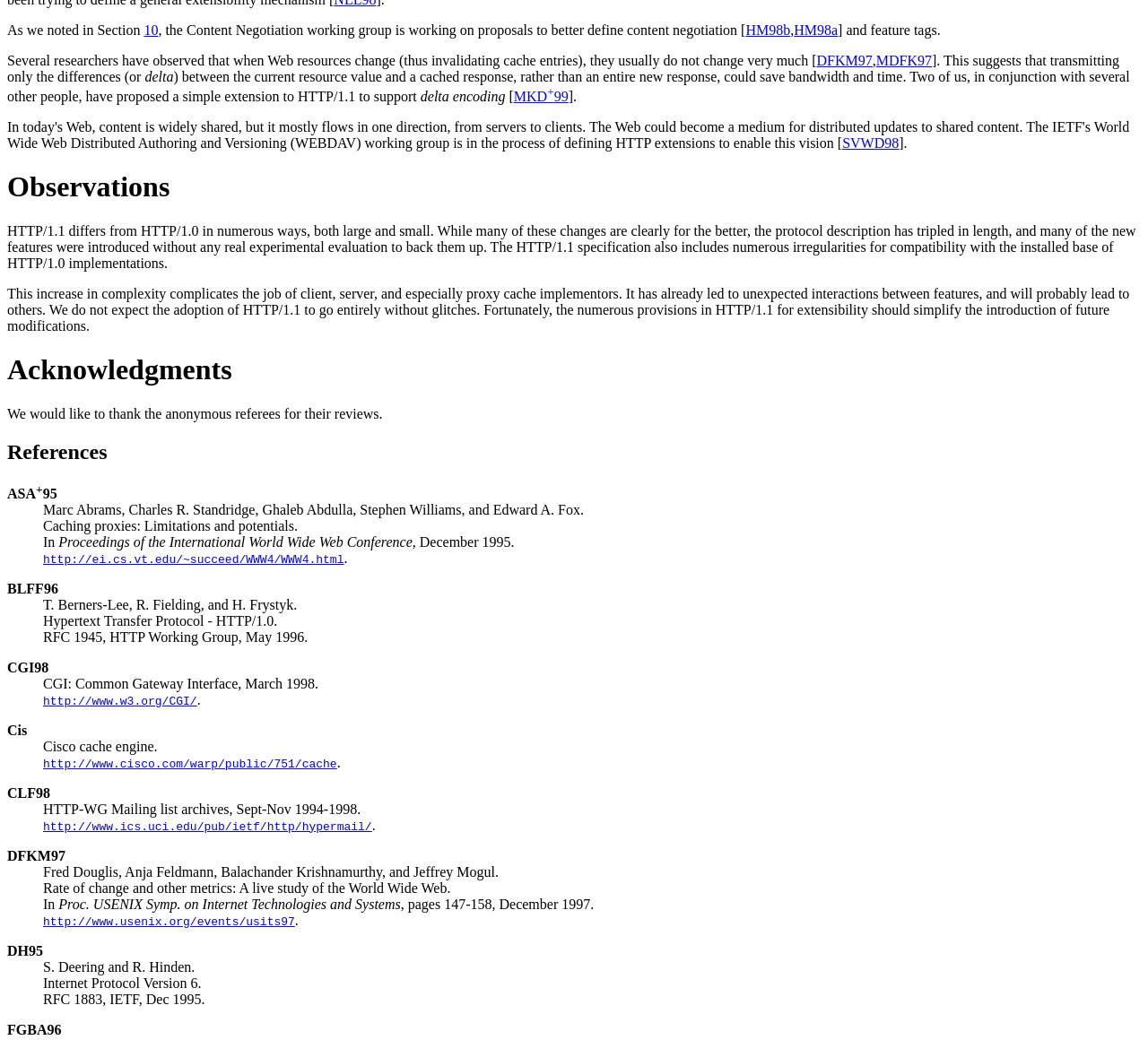Provide a short answer to the following question with just one word or phrase: What is the protocol described in the section that starts with 'HTTP/1.1 differs from HTTP/1.0 in numerous ways'

HTTP/1.1